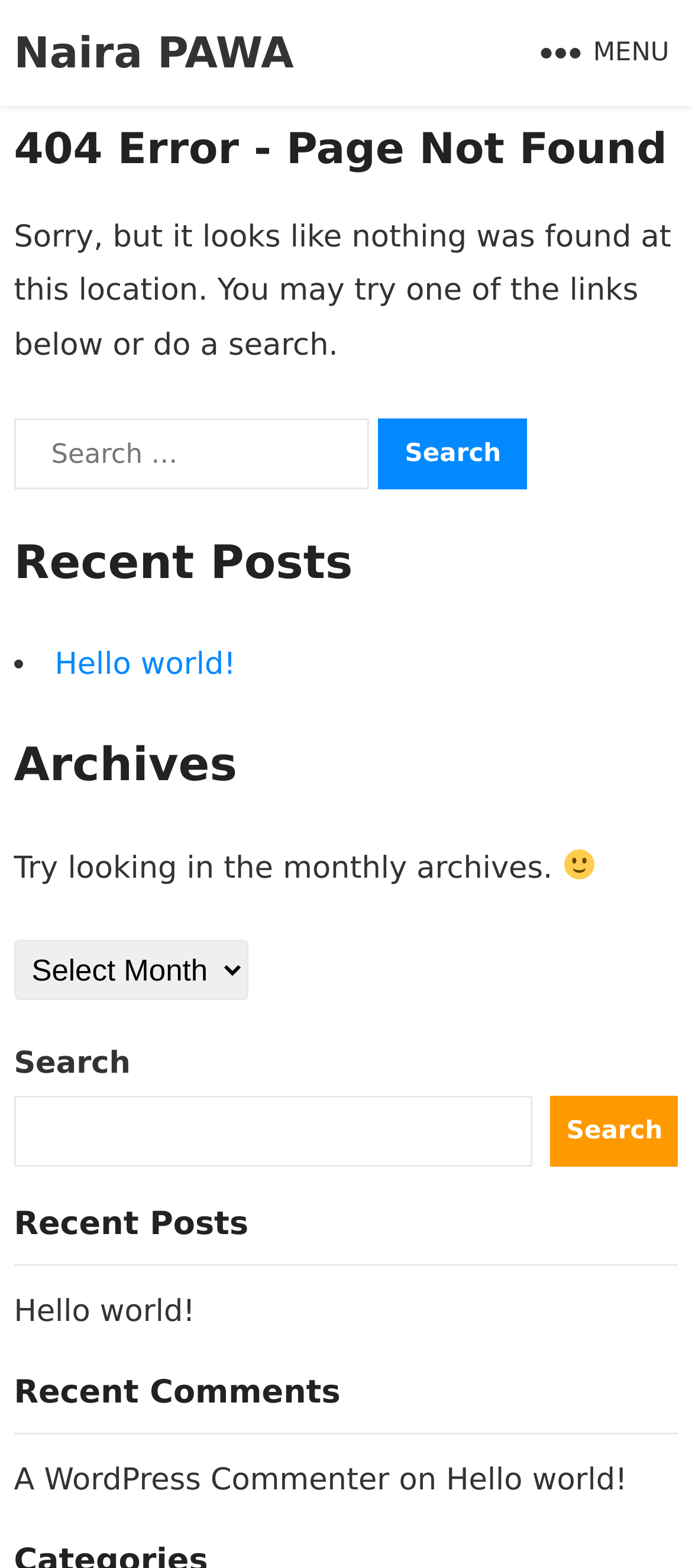Using the image as a reference, answer the following question in as much detail as possible:
What is the purpose of the combobox?

The combobox is located in the archives section of the page, and it has a label 'Archives'. The purpose of this combobox is to allow users to select and view archives of the website.